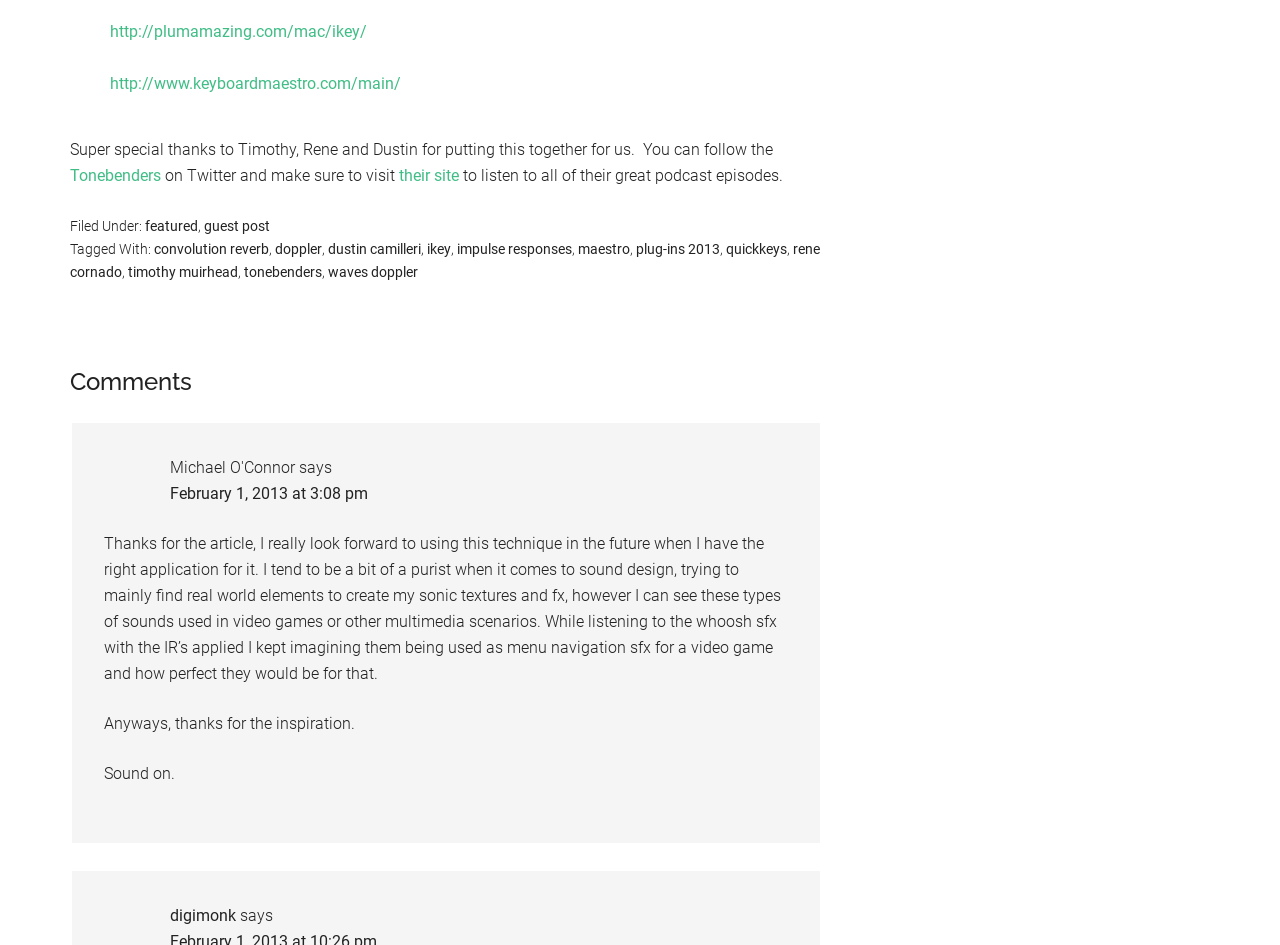Determine the bounding box coordinates for the clickable element to execute this instruction: "Read the article about convolution reverb". Provide the coordinates as four float numbers between 0 and 1, i.e., [left, top, right, bottom].

[0.12, 0.255, 0.21, 0.272]